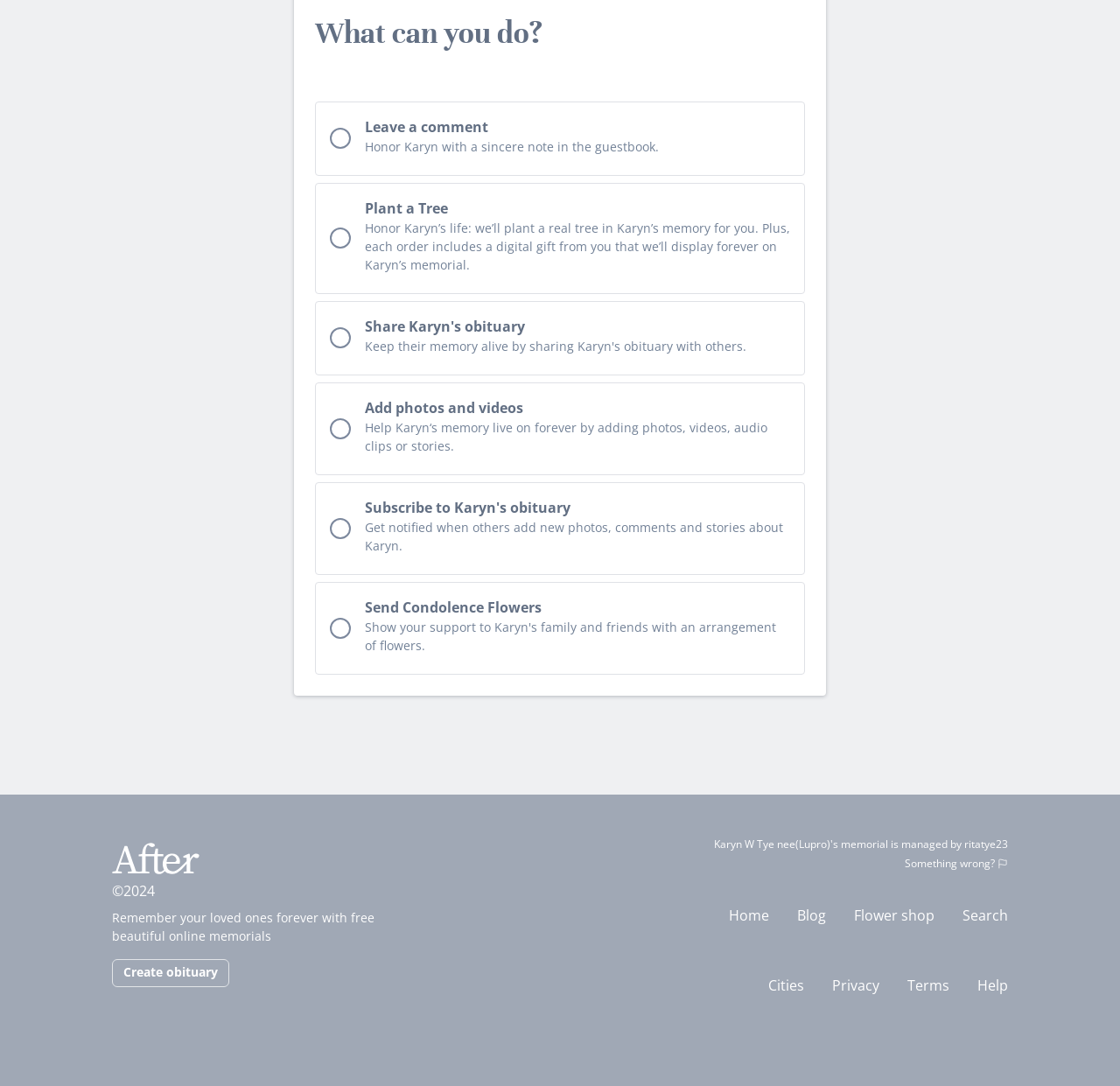Answer the following inquiry with a single word or phrase:
What is the purpose of the 'Unchecked circle' image?

Indicate unchecked action